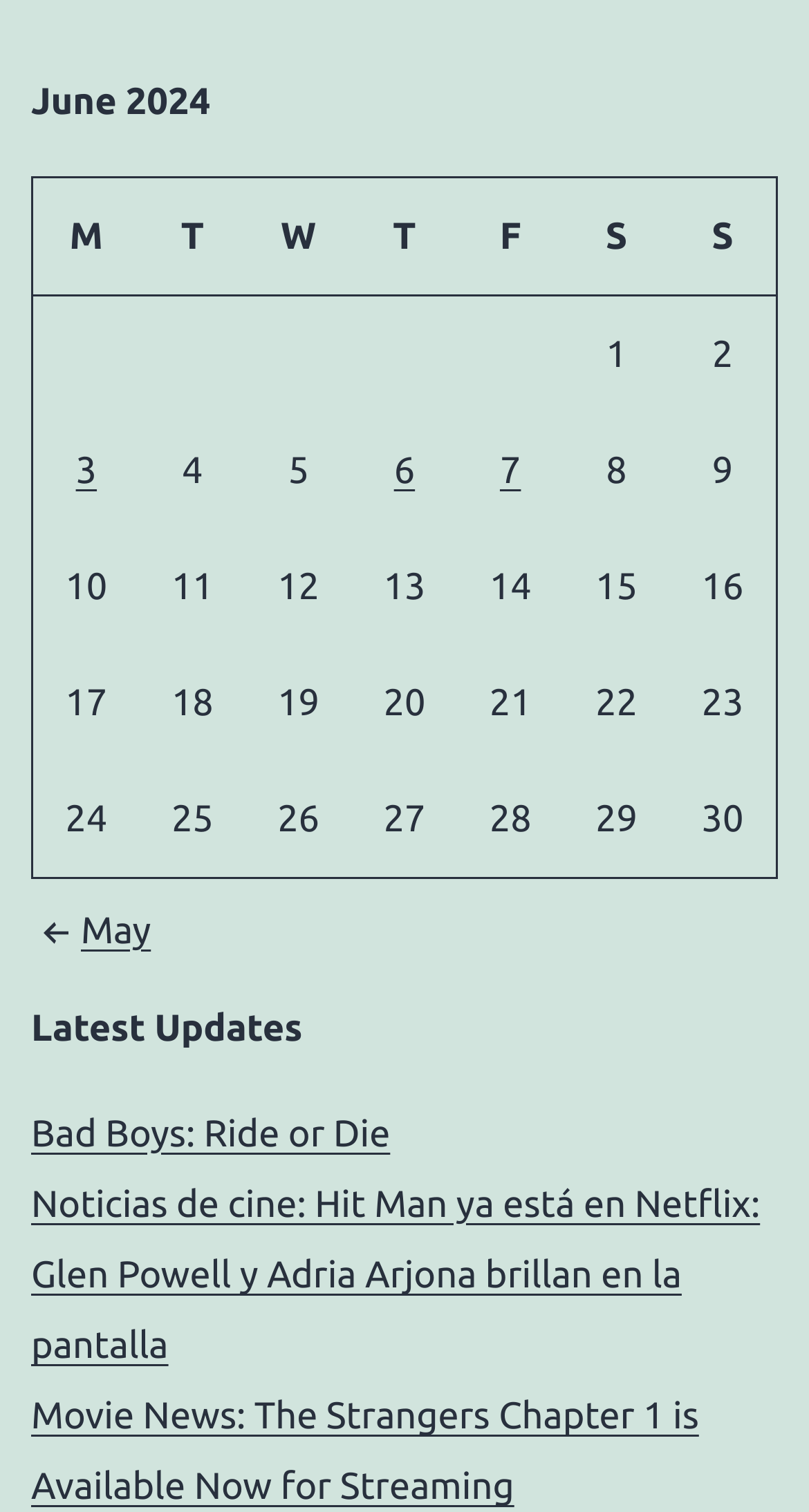How many grid cells are in the first row?
Look at the image and respond with a single word or a short phrase.

7